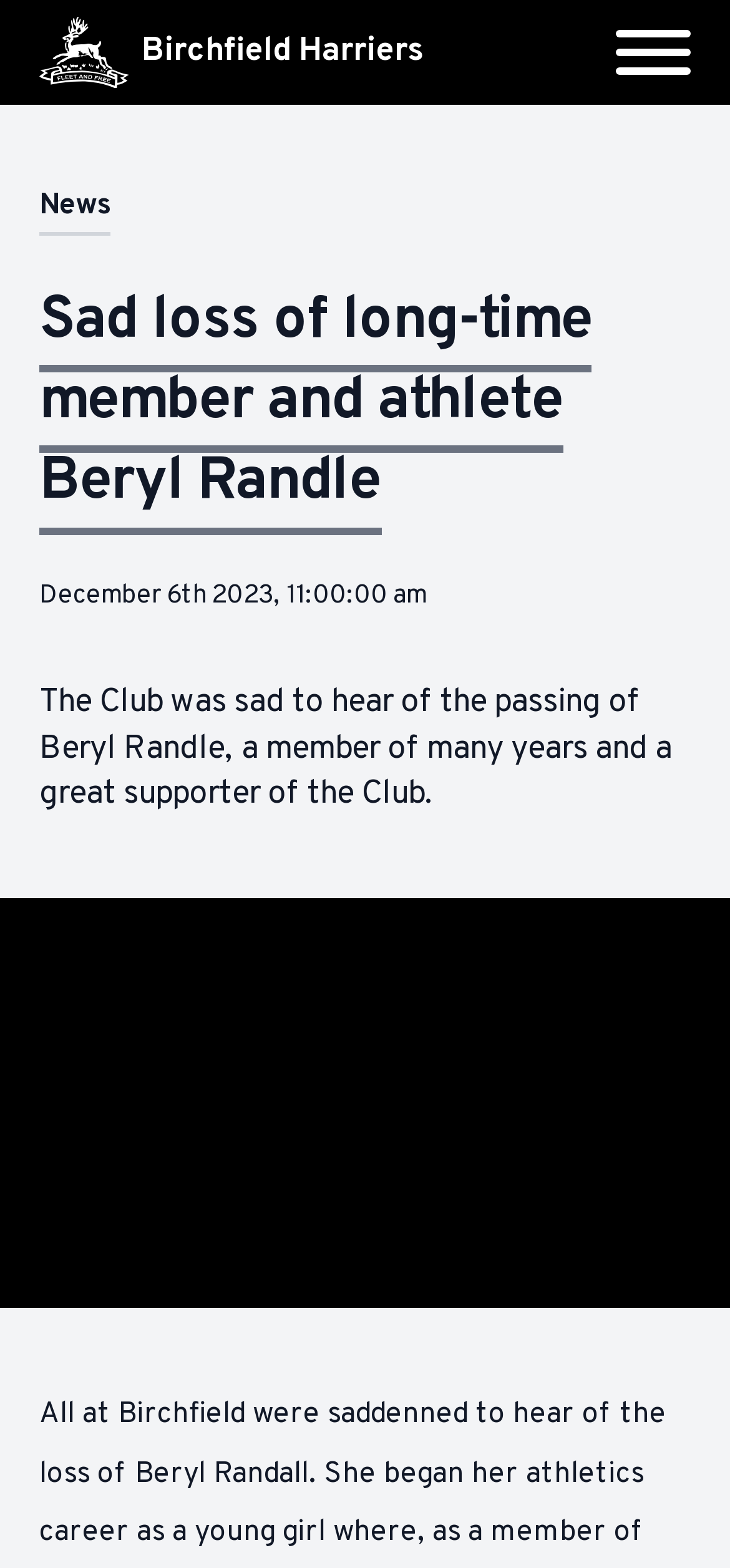What is the name of the athlete mentioned in the news?
Provide a detailed and well-explained answer to the question.

By reading the heading 'Sad loss of long-time member and athlete Beryl Randle' and the static text 'The Club was sad to hear of the passing of Beryl Randle, a member of many years and a great supporter of the Club.', I can infer that Beryl Randle is the athlete mentioned in the news.